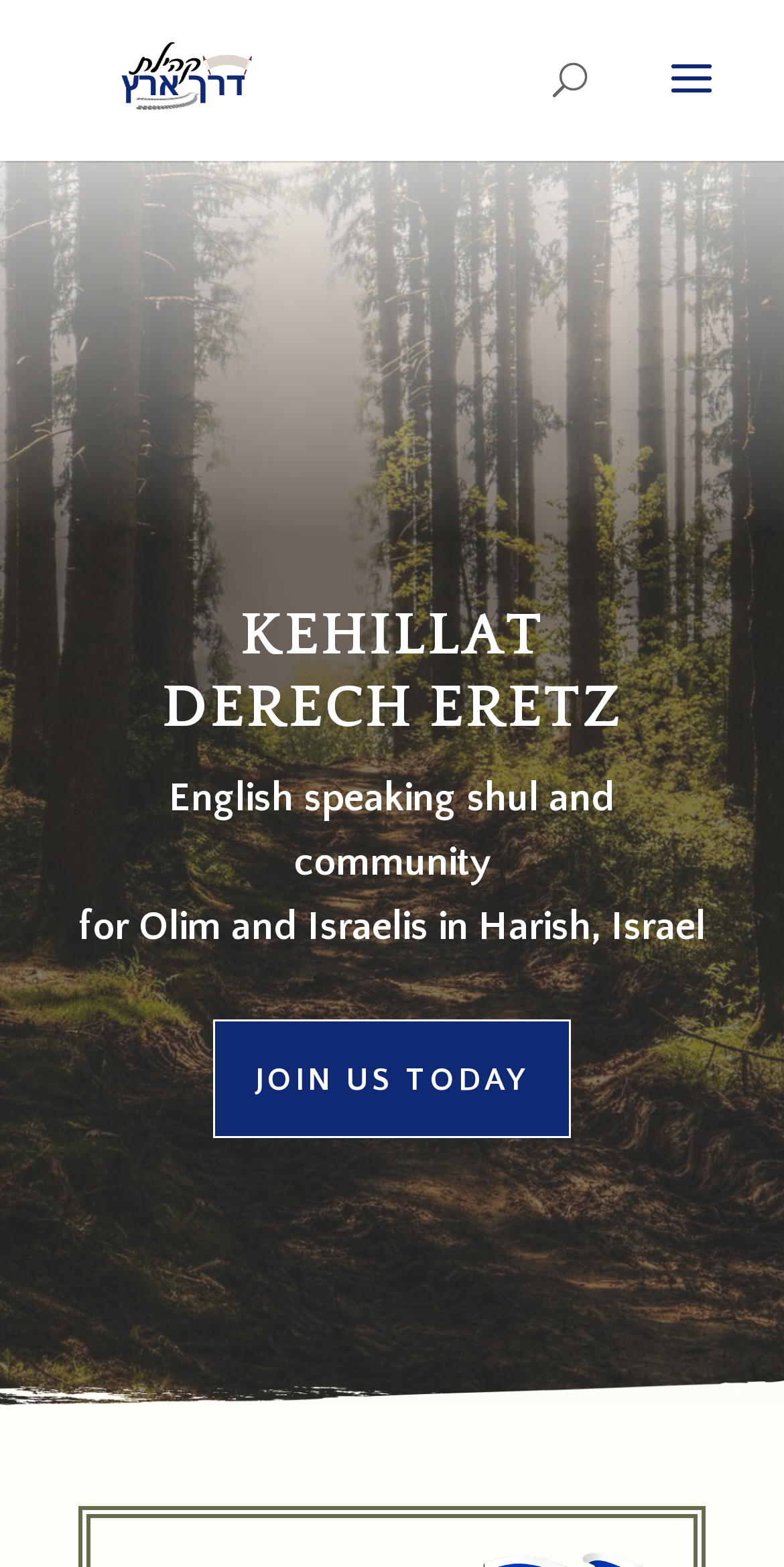Offer a thorough description of the webpage.

The webpage is about Kehillat Derech Eretz, an Anglo community and shul in Harish, Israel. At the top left of the page, there is a link and an image with the same name, "Kehillat Derech Eretz". 

Below this, there is a search bar that spans almost the entire width of the page. 

Underneath the search bar, there is a large heading that reads "KEHILLAT DERECH ERETZ" in bold font, taking up most of the page's width. 

Below the heading, there are two paragraphs of text. The first paragraph reads "English speaking shul and community" and the second paragraph reads "for Olim and Israelis in Harish, Israel". These paragraphs are positioned side by side, with the first one taking up more space.

Further down the page, there is a call-to-action link "JOIN US TODAY" positioned near the center of the page. 

At the very bottom of the page, there is a wide image that spans the entire width of the page.